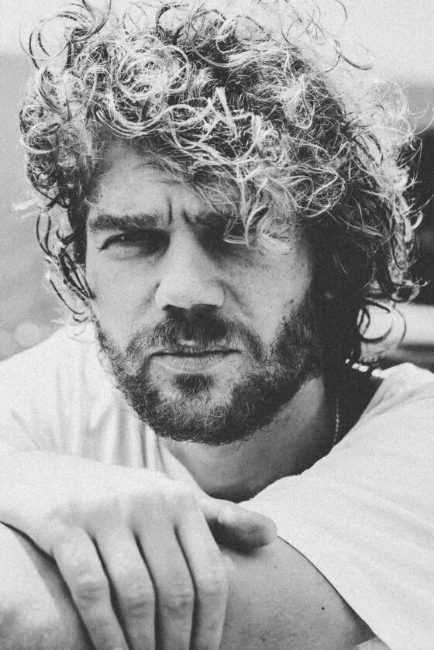Offer a detailed explanation of the image.

The image features a man with curly hair and a beard, captured in a close-up portrait style. He gazes directly at the camera with an intense expression, exuding a sense of confidence and introspection. The black-and-white tones enhance the emotional depth of the image, creating a timeless feel. His casual attire, along with the relaxed positioning of his arms, suggests a laid-back personality. This portrait could be part of a team introduction, emphasizing individuality within a collective framework.